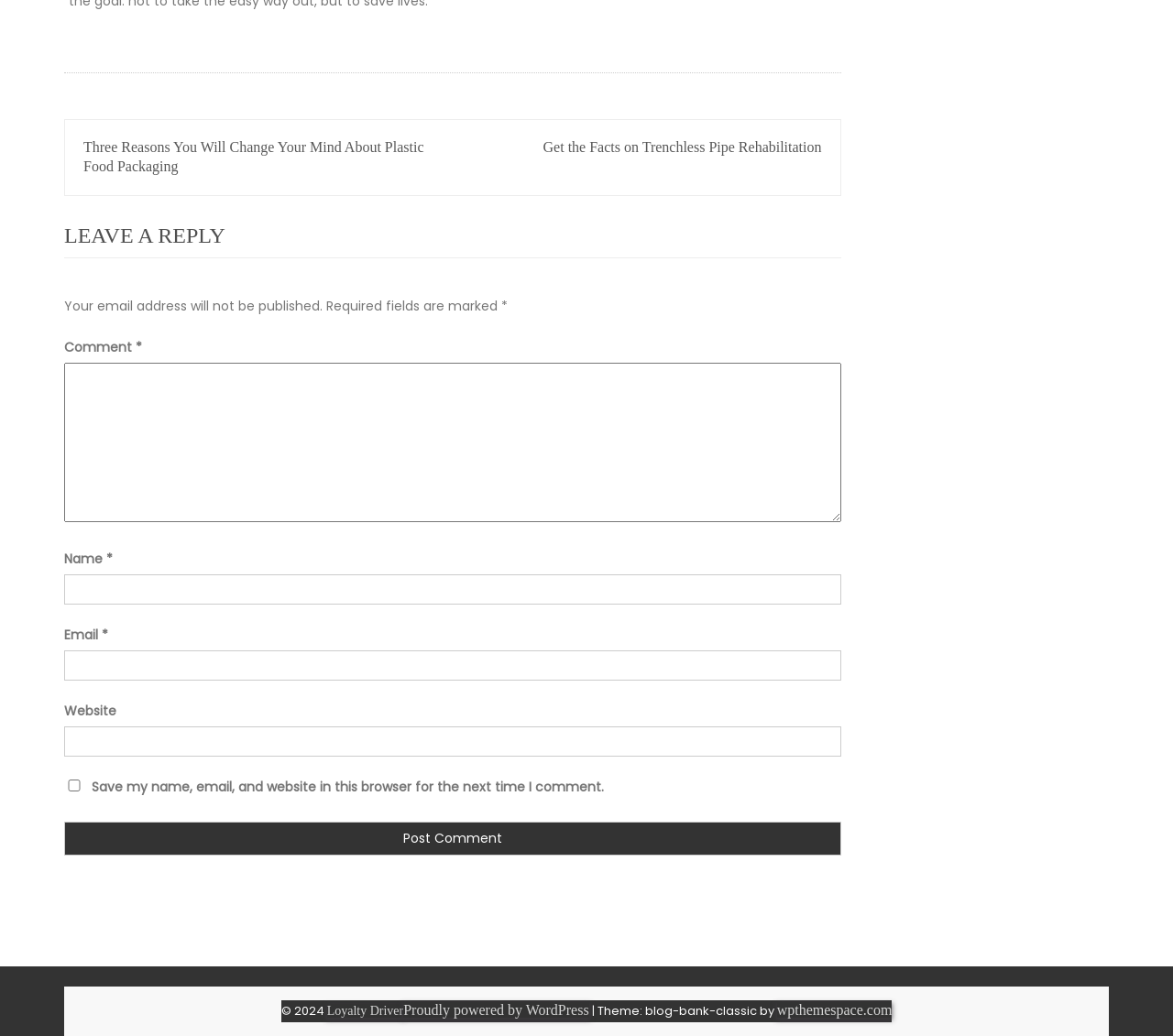Please identify the bounding box coordinates for the region that you need to click to follow this instruction: "Click on the 'Three Reasons You Will Change Your Mind About Plastic Food Packaging' link".

[0.071, 0.135, 0.361, 0.168]